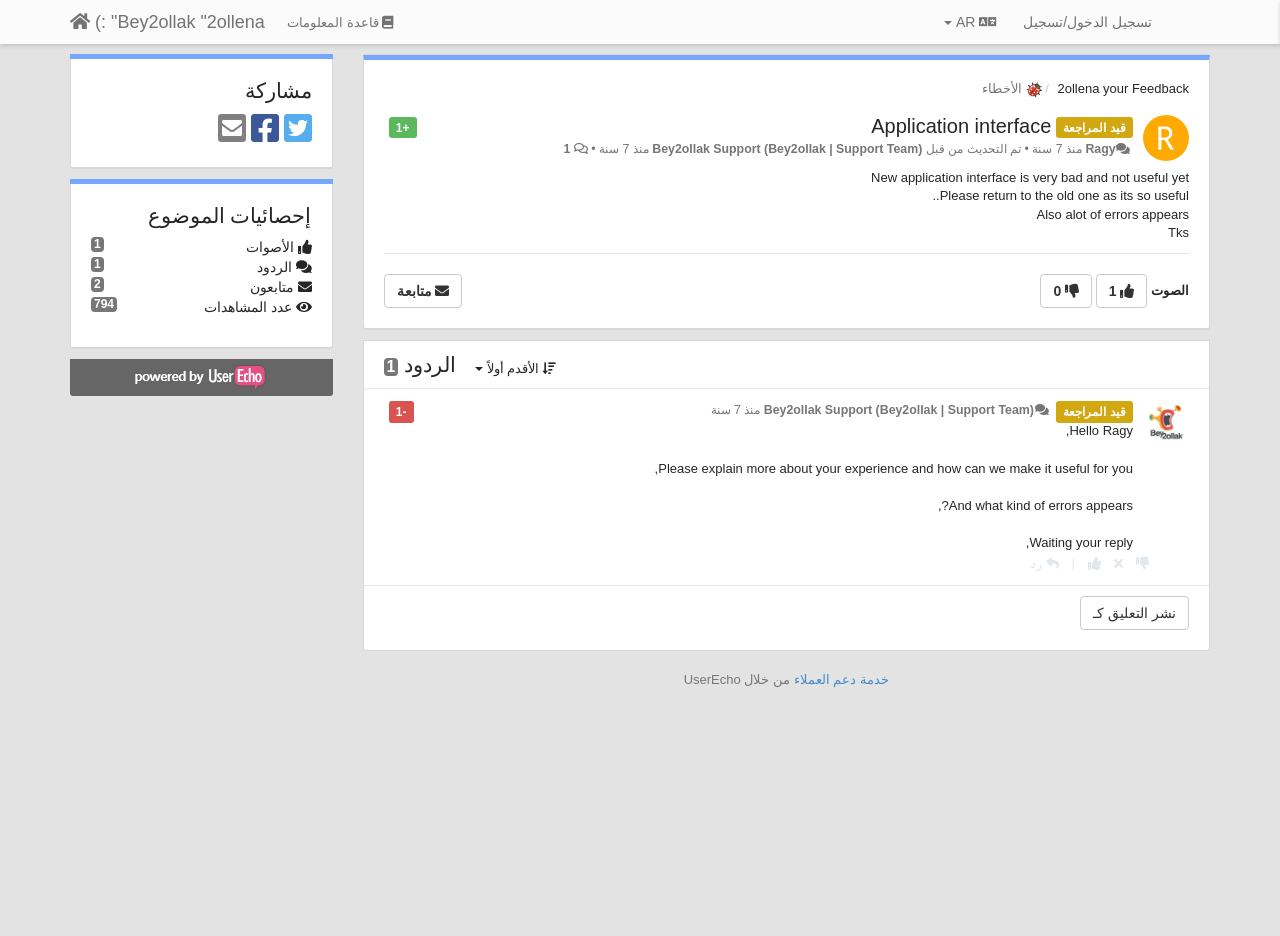Use a single word or phrase to respond to the question:
How many views does the topic have?

794